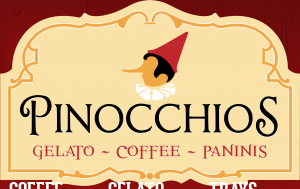Offer an in-depth caption for the image.

This image features the vibrant logo of "Pinocchios," highlighting a delightful blend of gelato, coffee, and panini offerings. The logo is adorned with whimsical design elements, including a cartoon-like depiction of a character wearing a red pointed hat, reminiscent of the storybook figure Pinocchio. The word "PINOCCHIOS" is prominently displayed in an elegant font, while beneath it, playful inscriptions read "GELATO - COFFEE - PANINIS," showcasing the establishment's diverse menu. The rich colors and charming graphics convey a warm and inviting atmosphere, making it an ideal spot for indulging in sweet treats and beverages. Whether it's enjoying a scoop of gelato or savoring a freshly made coffee, this logo epitomizes the delightful culinary experience offered at Pinocchios.